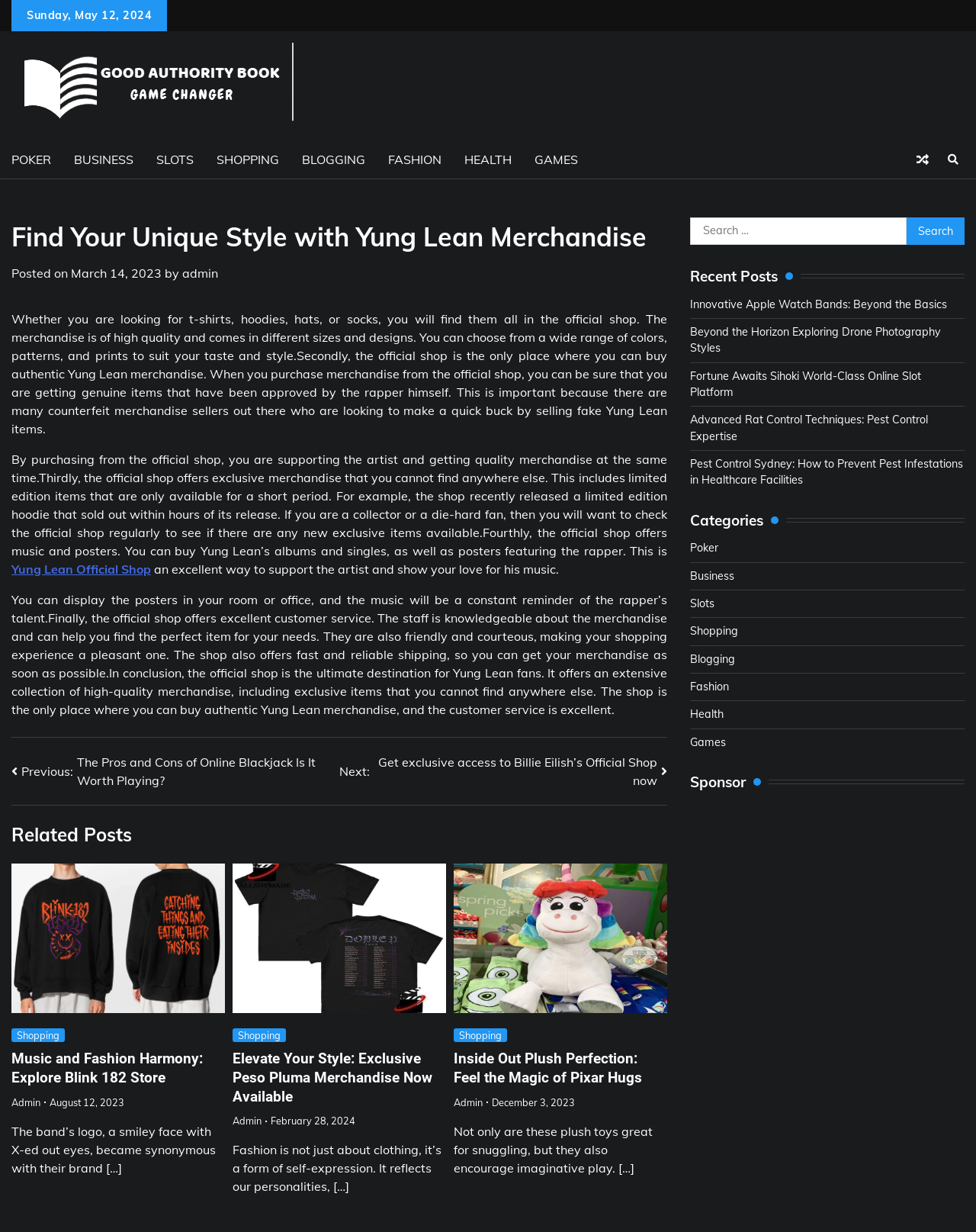Find the bounding box coordinates for the HTML element described as: "Business". The coordinates should consist of four float values between 0 and 1, i.e., [left, top, right, bottom].

[0.064, 0.114, 0.148, 0.145]